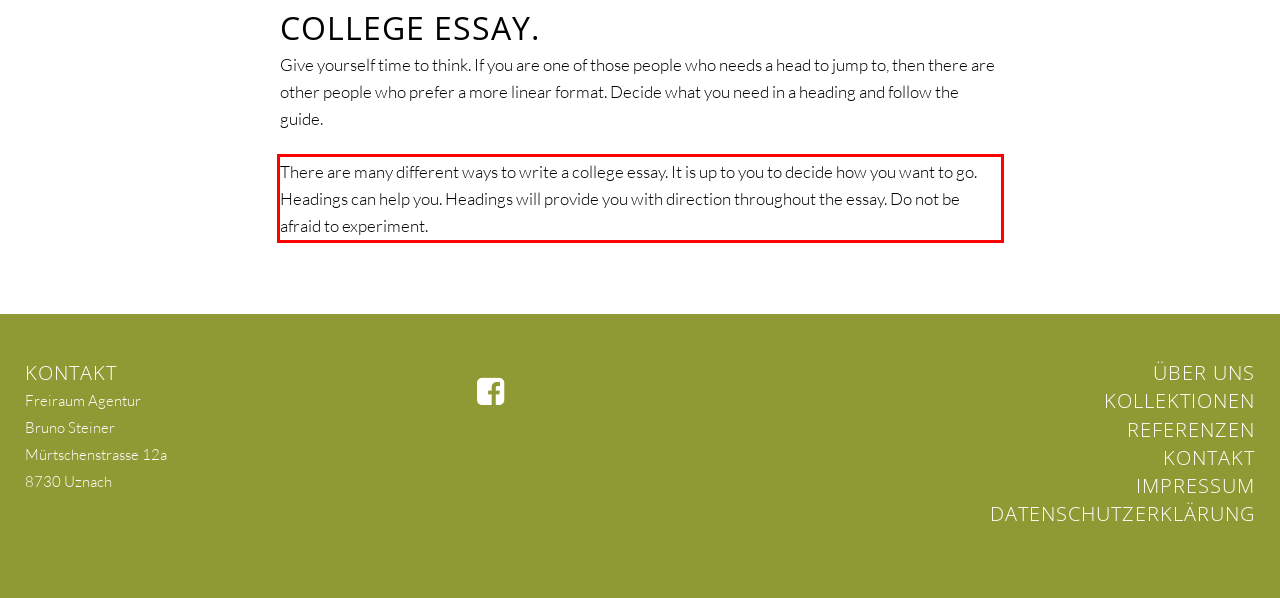Please look at the screenshot provided and find the red bounding box. Extract the text content contained within this bounding box.

There are many different ways to write a college essay. It is up to you to decide how you want to go. Headings can help you. Headings will provide you with direction throughout the essay. Do not be afraid to experiment.